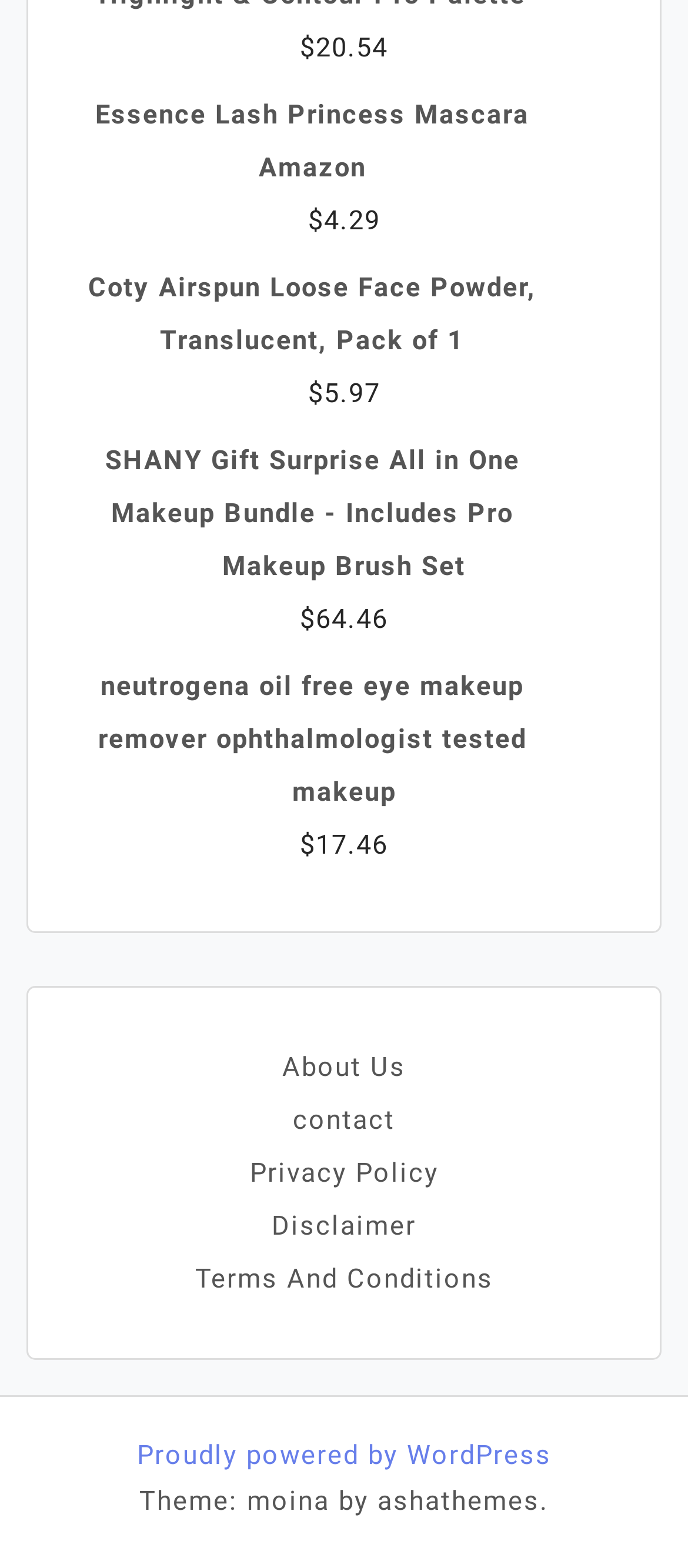Extract the bounding box for the UI element that matches this description: "Privacy Policy".

[0.363, 0.738, 0.637, 0.758]